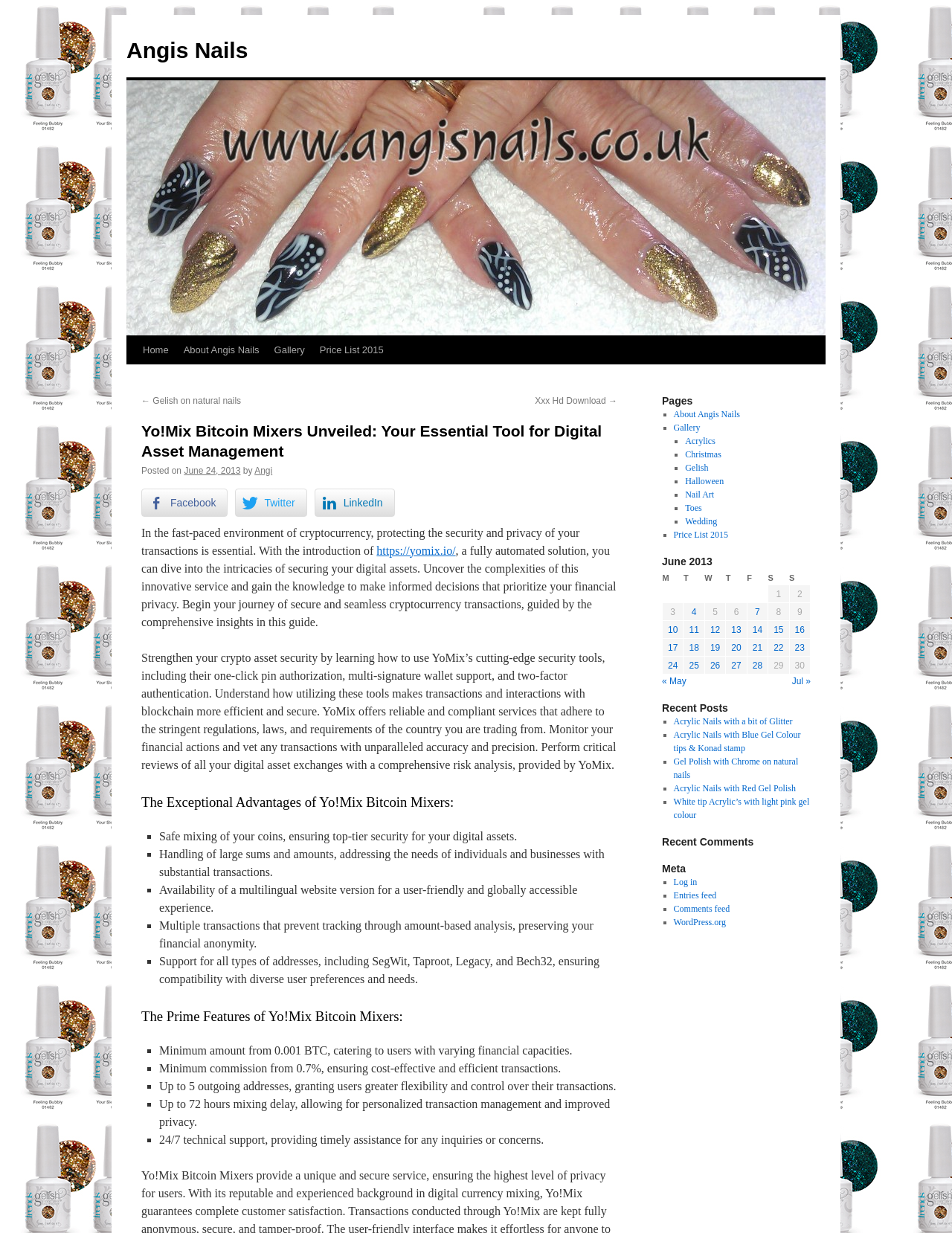Refer to the image and answer the question with as much detail as possible: What is the minimum amount for using Yo!Mix Bitcoin Mixers?

According to the webpage, one of the prime features of Yo!Mix Bitcoin Mixers is that it has a minimum amount of 0.001 BTC, making it accessible to users with varying financial capacities.